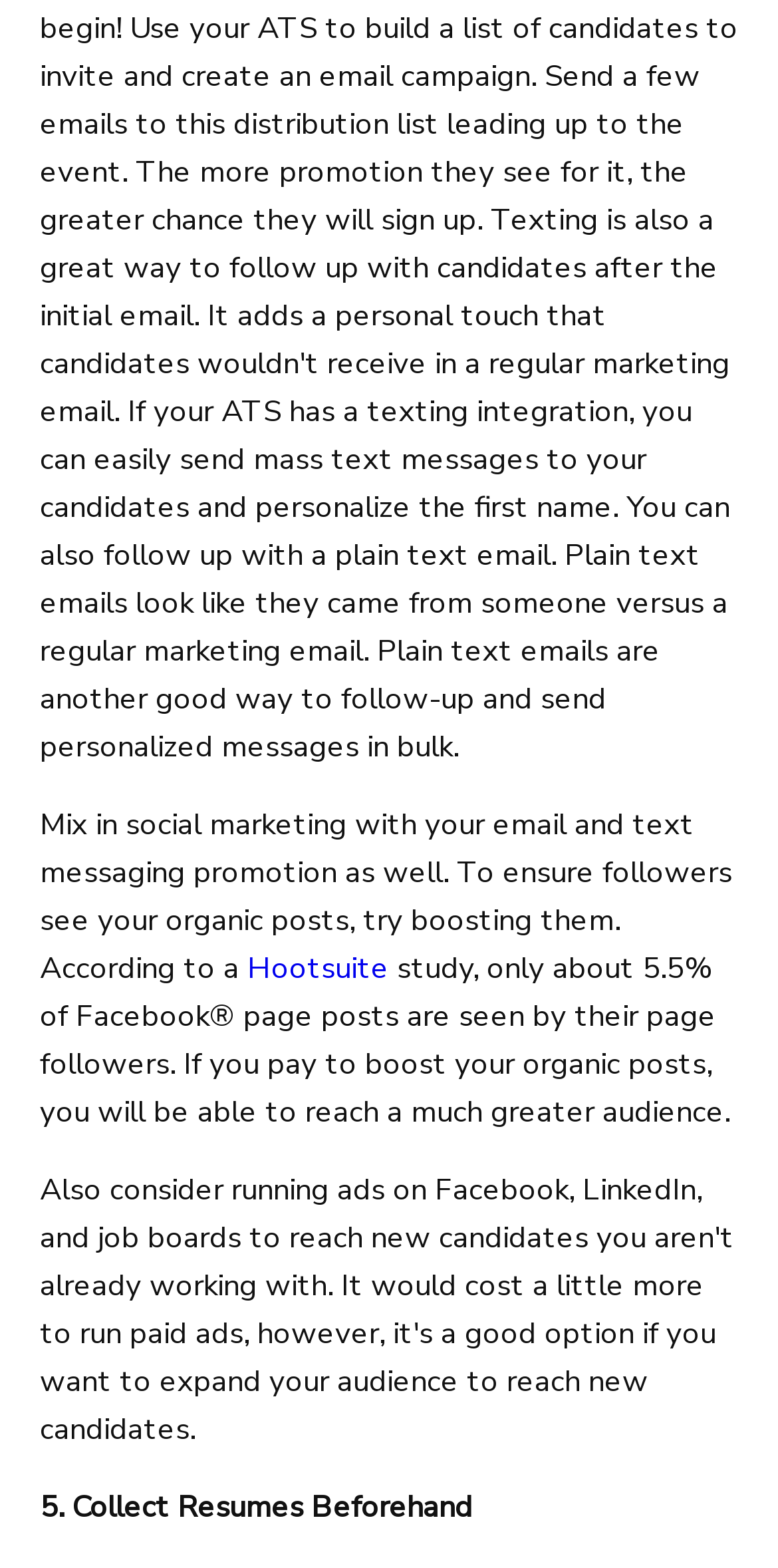Locate the bounding box of the UI element described by: "Hootsuite" in the given webpage screenshot.

[0.318, 0.604, 0.5, 0.629]